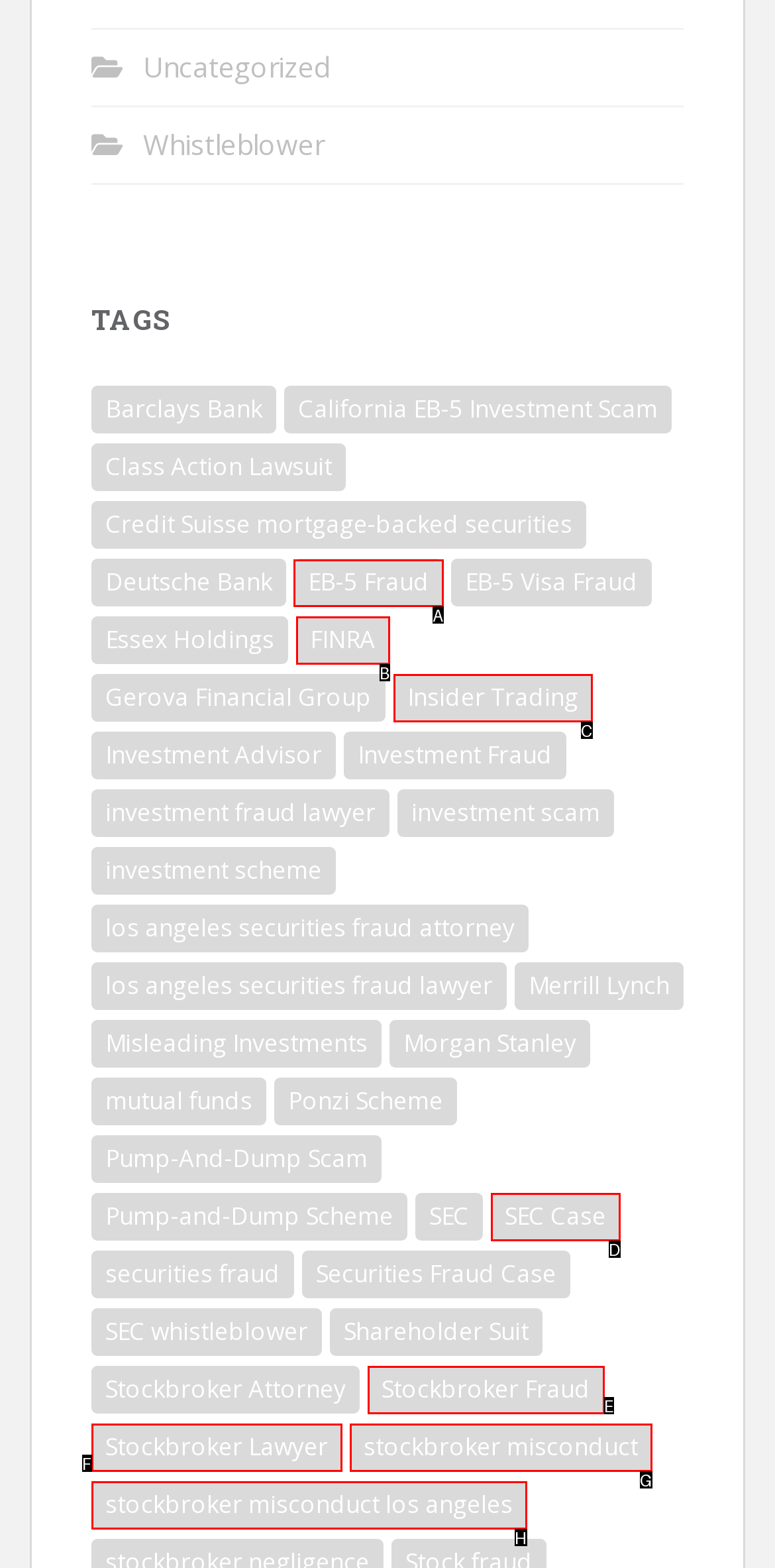Identify the correct lettered option to click in order to perform this task: View 'EB-5 Fraud' related items. Respond with the letter.

A